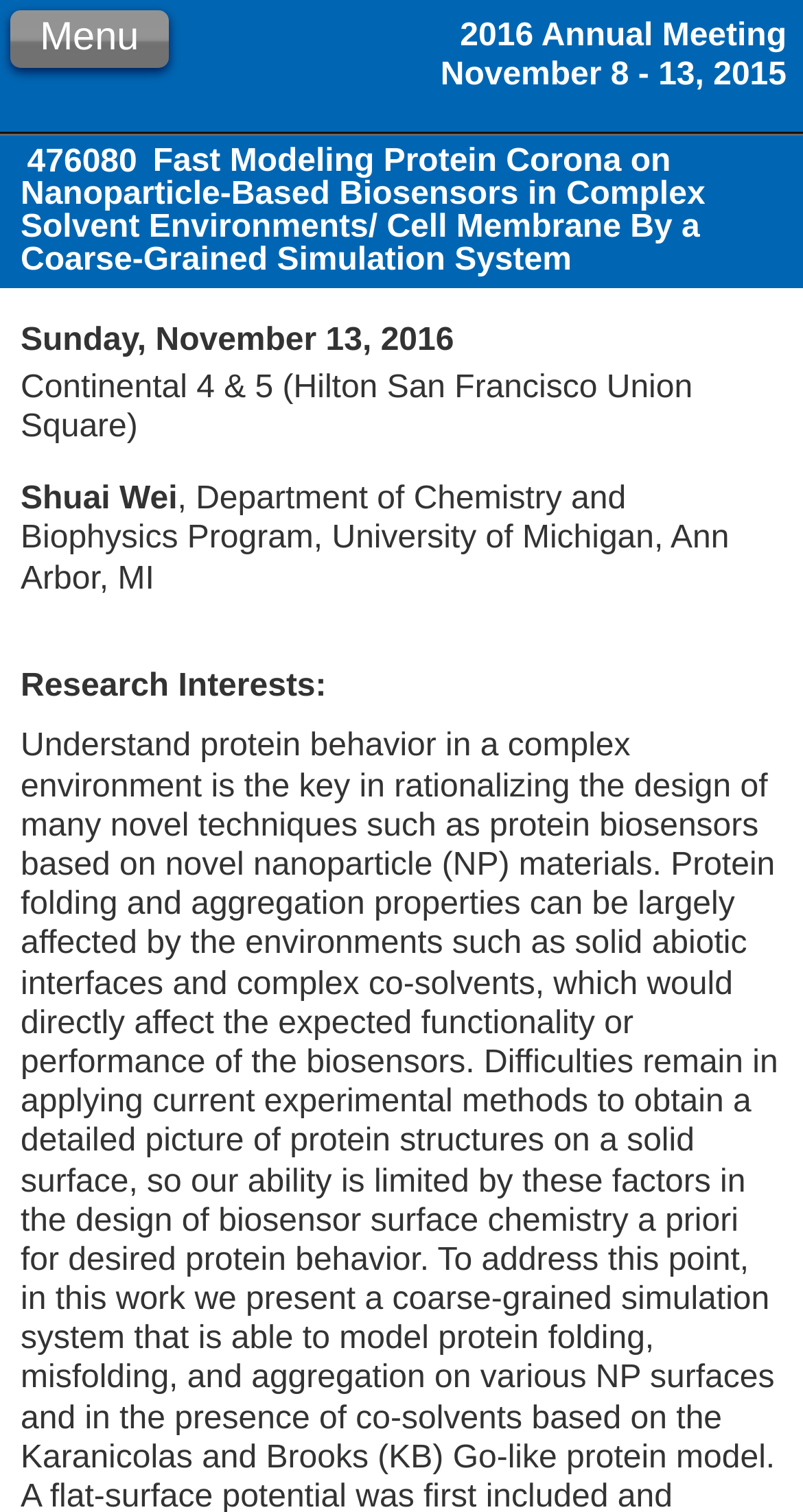Answer the question in one word or a short phrase:
Who is the author of the article?

Shuai Wei